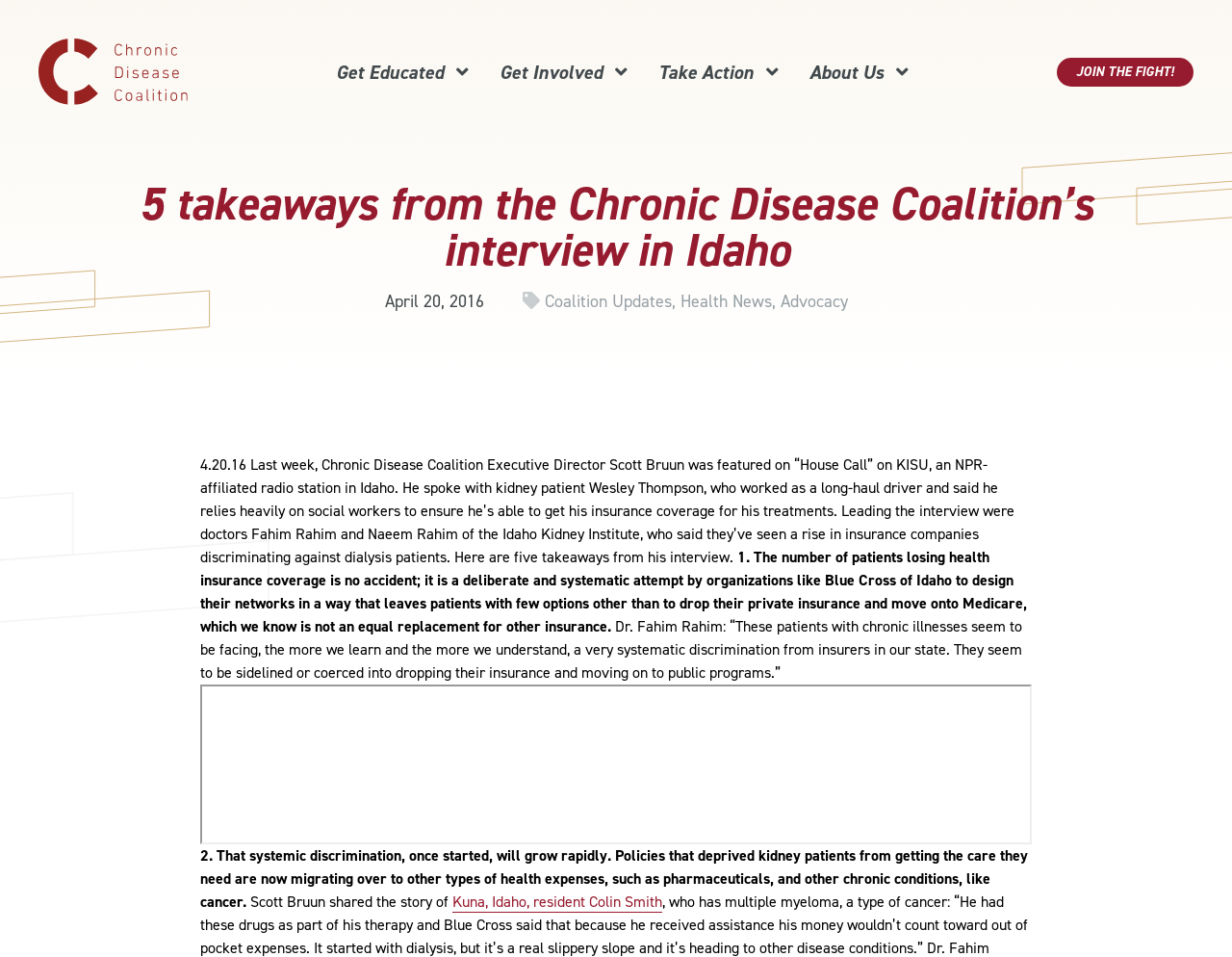Pinpoint the bounding box coordinates for the area that should be clicked to perform the following instruction: "Click the Chronic Disease Coalition logo".

[0.031, 0.04, 0.152, 0.11]